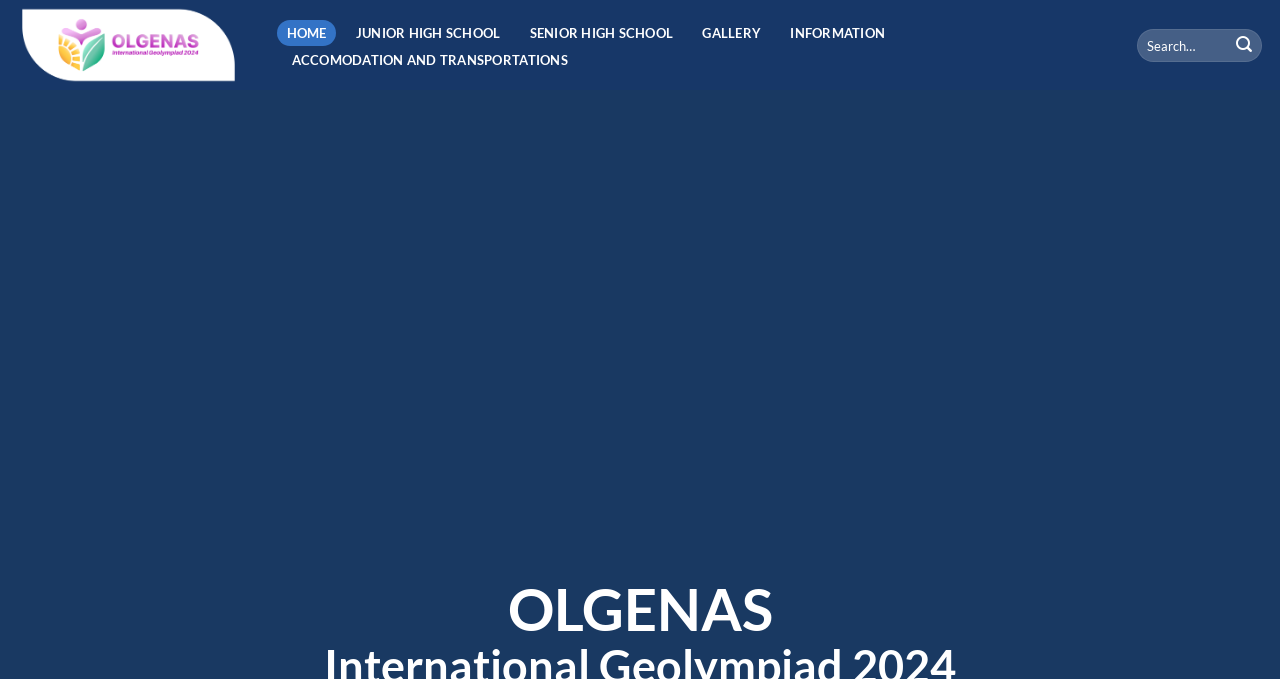Locate the bounding box coordinates of the element that needs to be clicked to carry out the instruction: "search for something". The coordinates should be given as four float numbers ranging from 0 to 1, i.e., [left, top, right, bottom].

[0.888, 0.042, 0.988, 0.092]